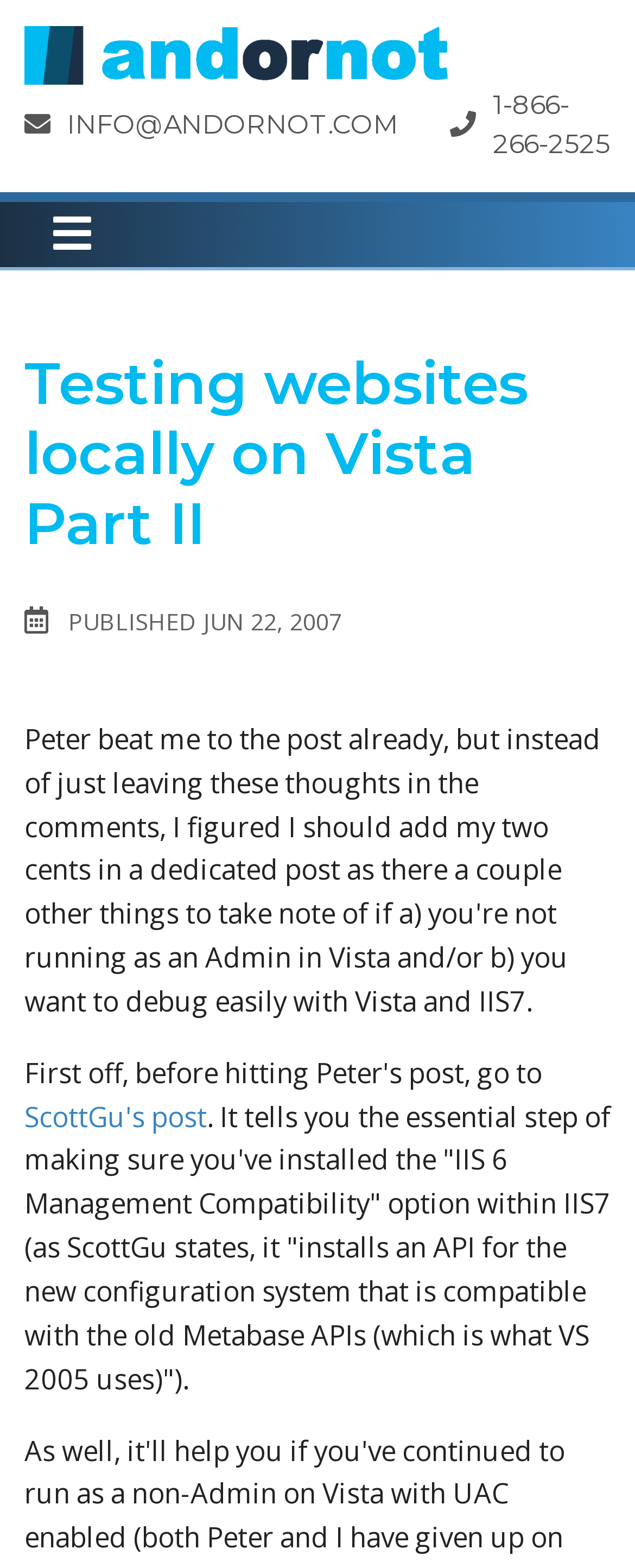What is the phone number?
Look at the image and provide a detailed response to the question.

I found the phone number by examining the top section of the webpage, where the contact information is usually displayed. The phone number is written in a static text element.